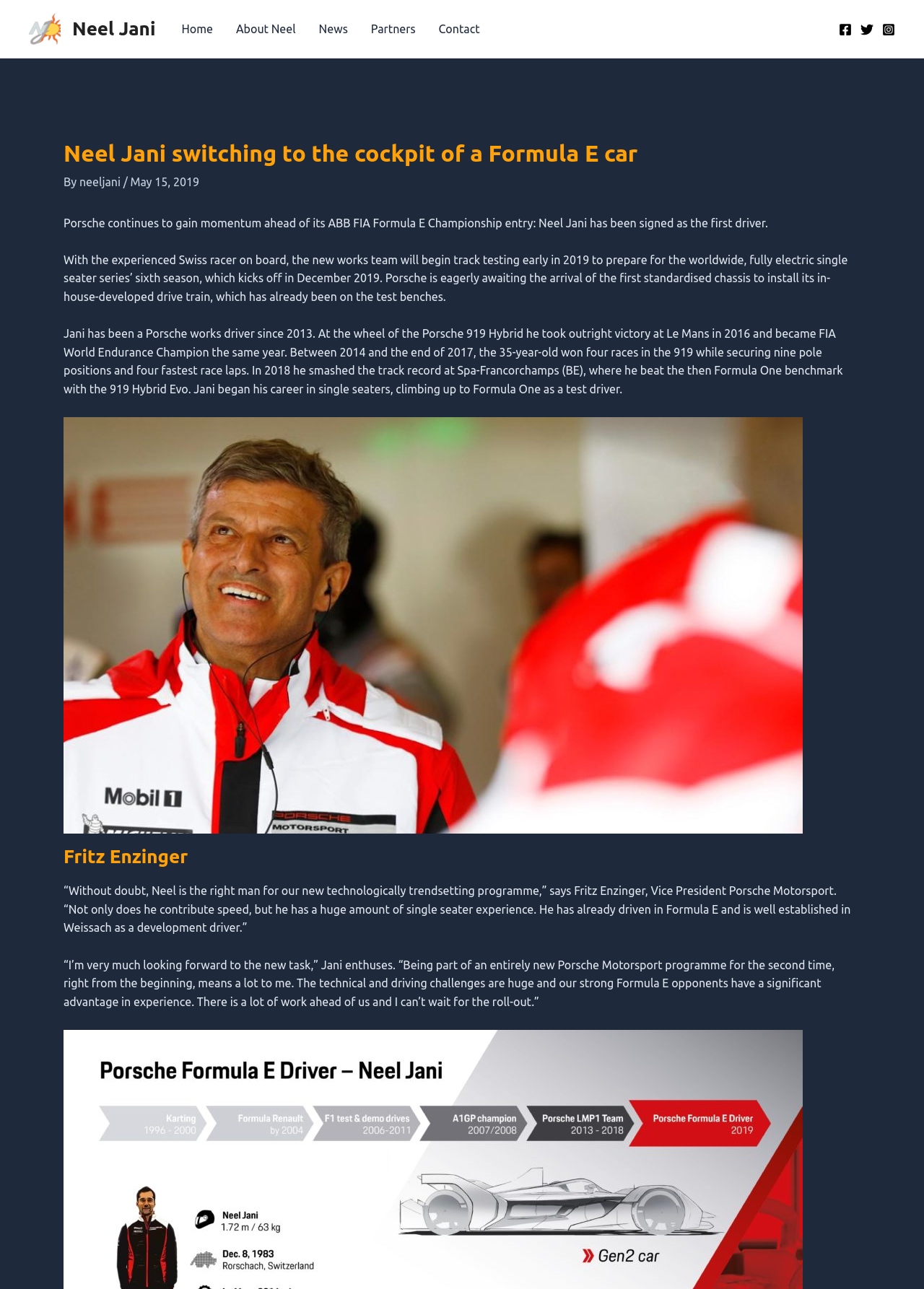What is Neel Jani switching to?
Look at the image and respond with a one-word or short-phrase answer.

Formula E car